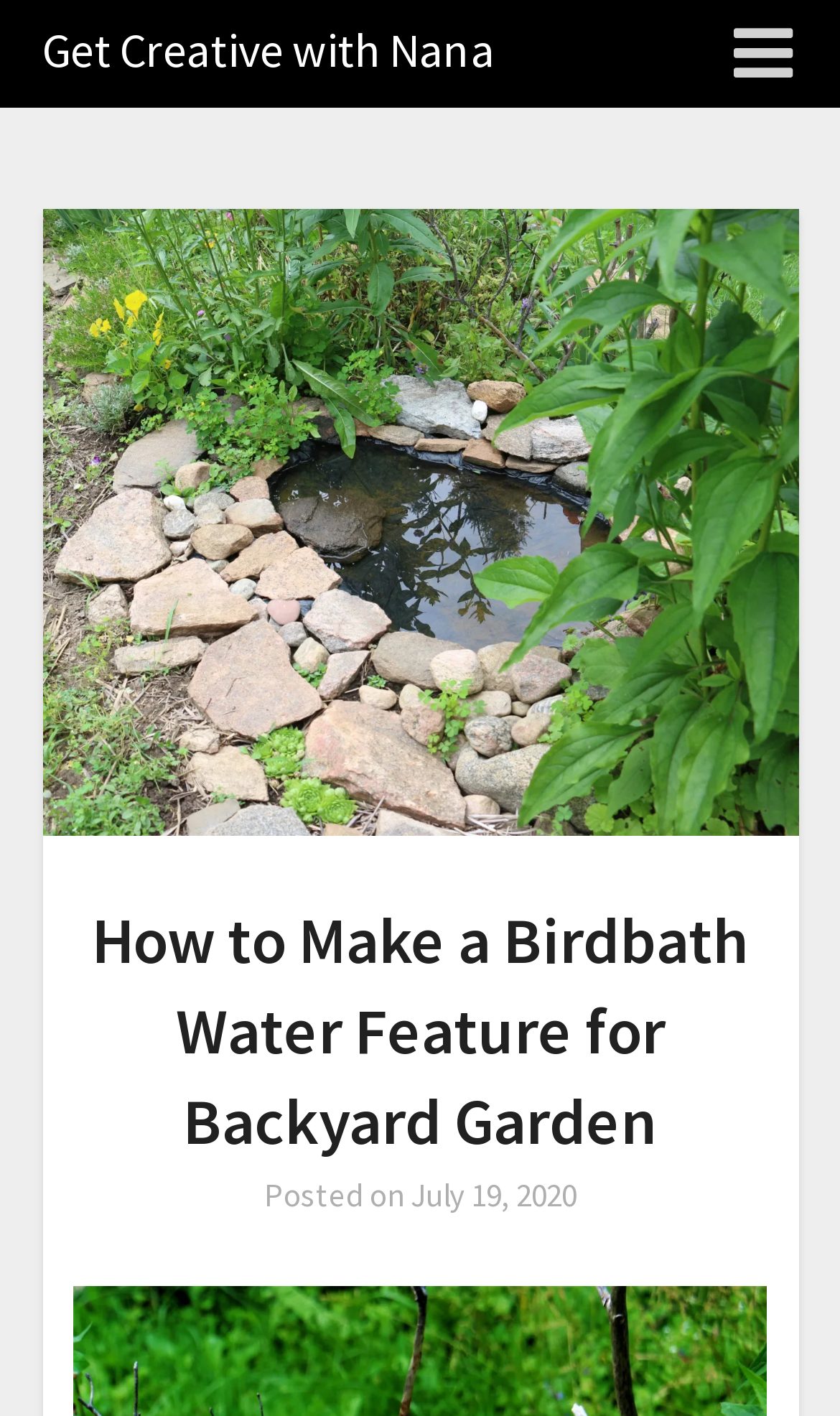Provide a thorough description of this webpage.

The webpage is about a DIY project, specifically a birdbath water feature for a backyard garden. At the top left, there is a link to the website "Get Creative with Nana". On the top right, there is a collapsed menu icon. Below the menu icon, there is a main header that spans almost the entire width of the page, containing the title "How to Make a Birdbath Water Feature for Backyard Garden". 

Under the title, there is a section that displays the posting date, "July 19, 2020", which is a link. The posting date is preceded by the text "Posted on". The posting date section is located at the bottom left of the main header.